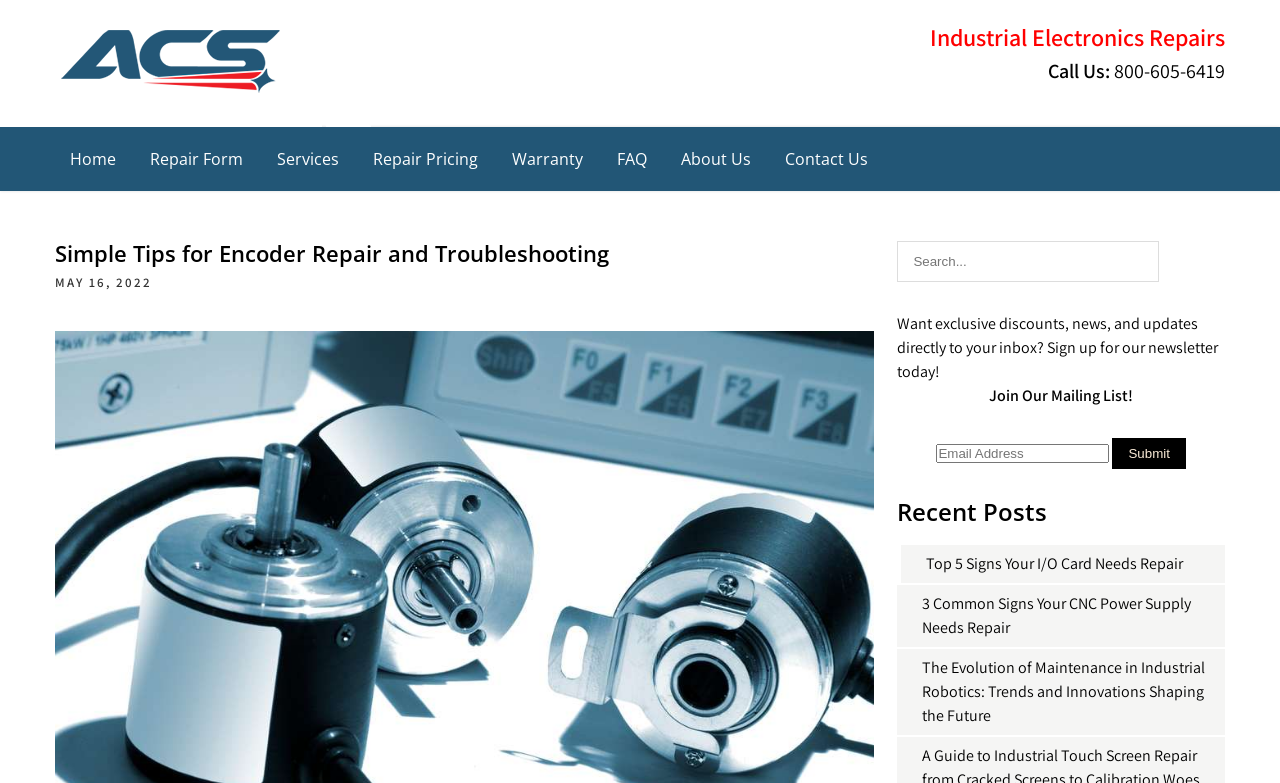How many recent posts are listed?
Refer to the image and provide a thorough answer to the question.

I counted the number of link elements that are children of the complementary element with the heading 'Recent Posts', which indicates they are recent posts.